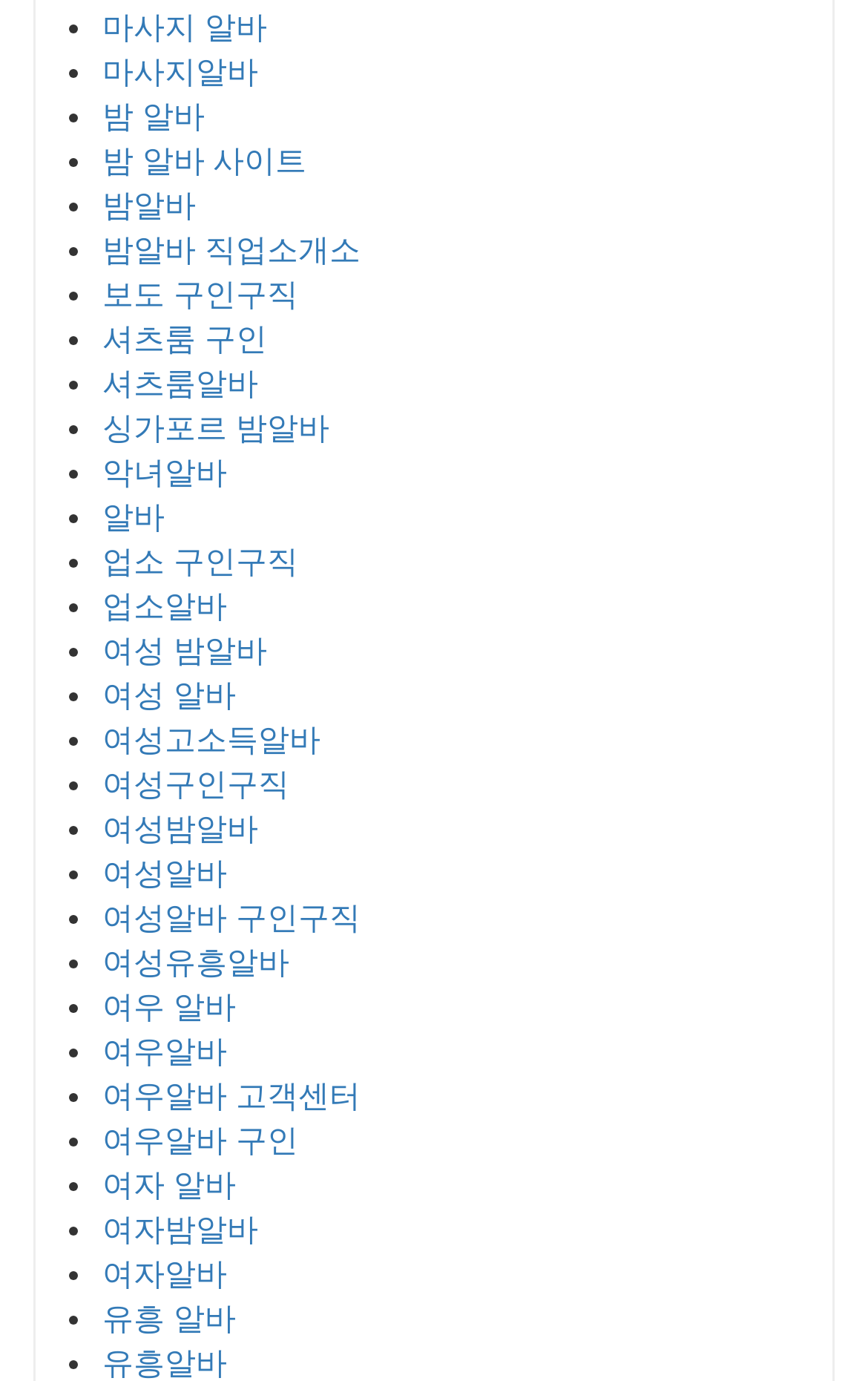Answer this question in one word or a short phrase: Are the links on the webpage organized in a list?

Yes